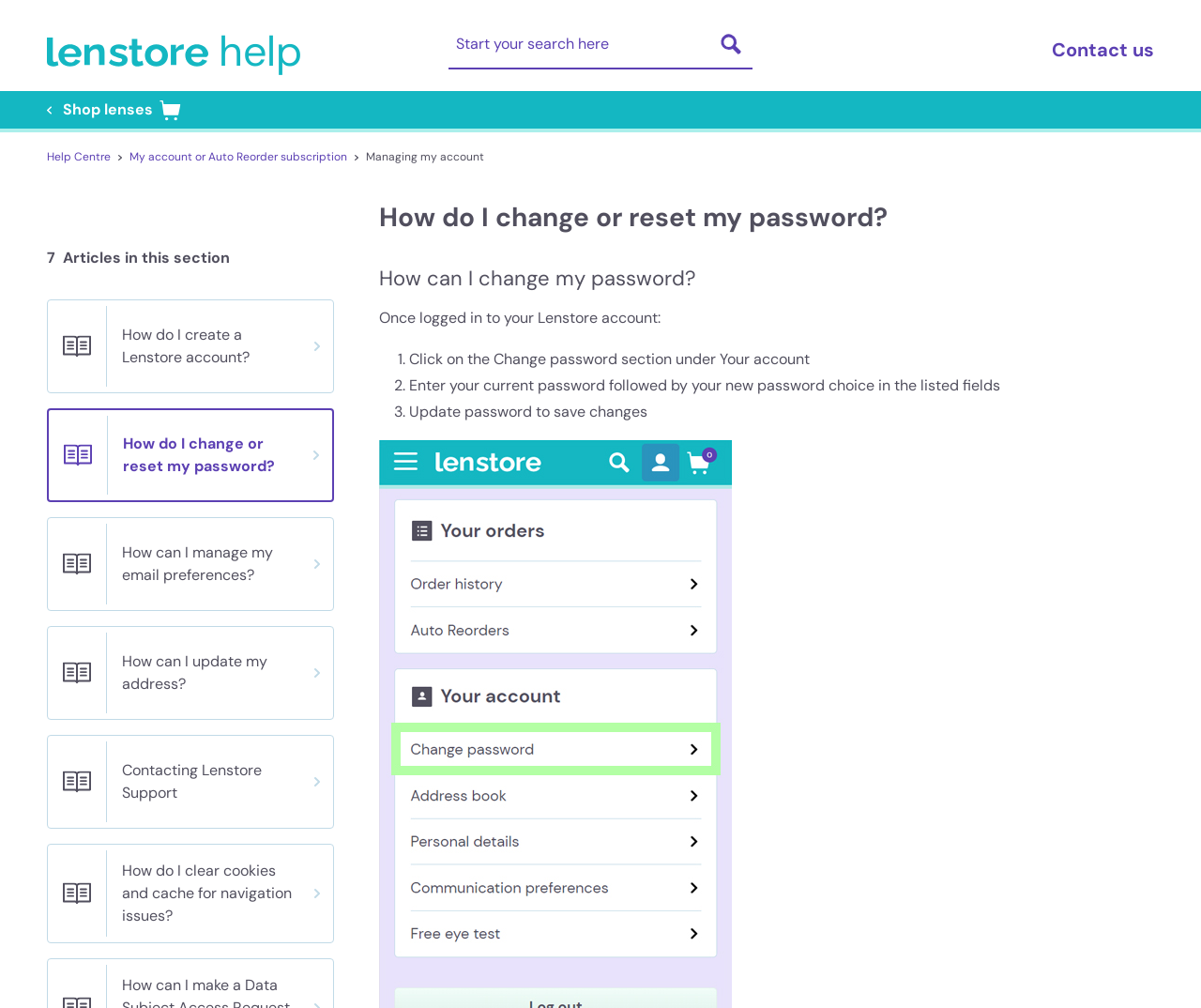What is the link above 'How do I change or reset my password?'?
We need a detailed and meticulous answer to the question.

By examining the webpage structure, I found that the link above 'How do I change or reset my password?' is 'How do I create a Lenstore account?'.